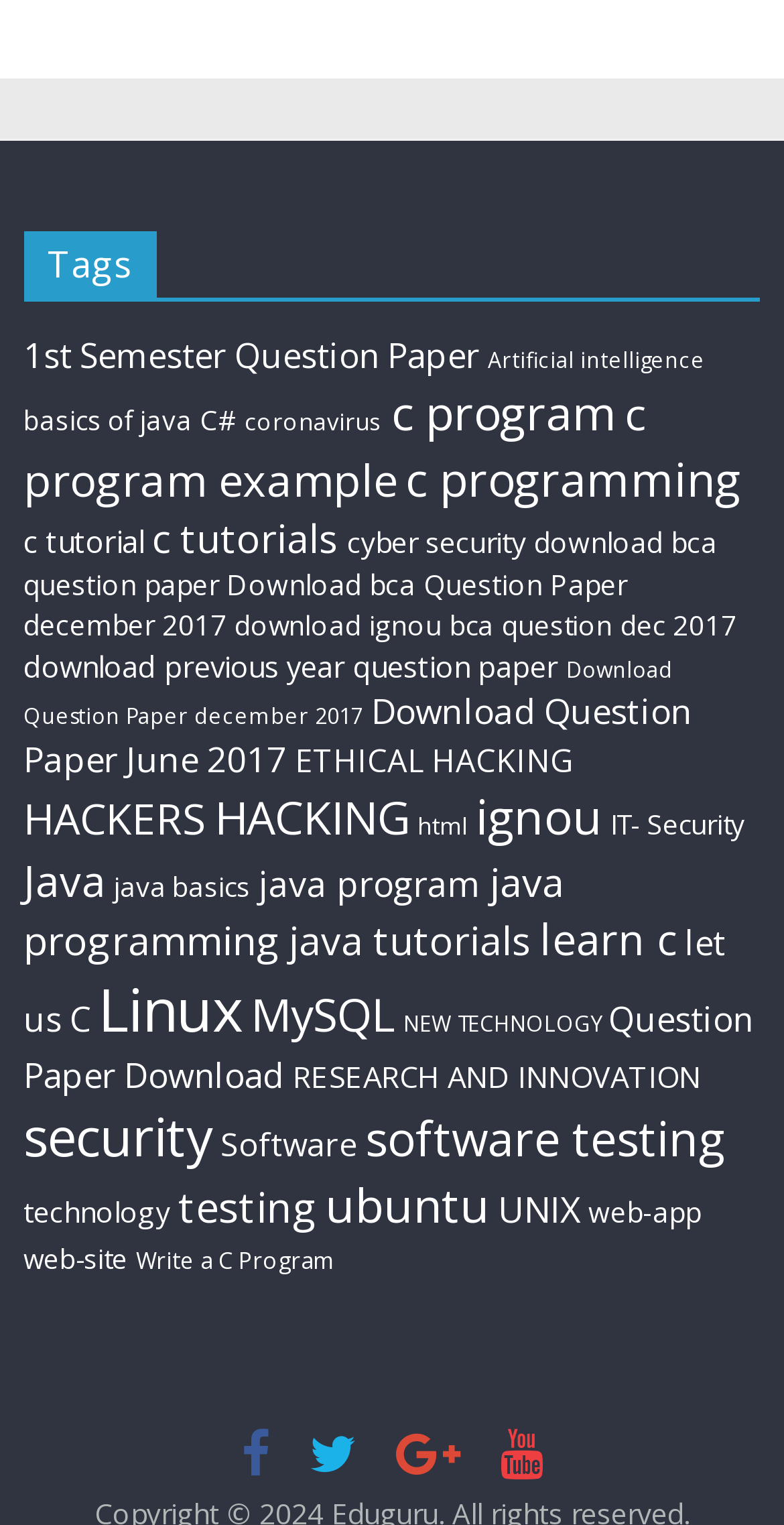Please give a concise answer to this question using a single word or phrase: 
What is the purpose of the links on this webpage?

provide resources